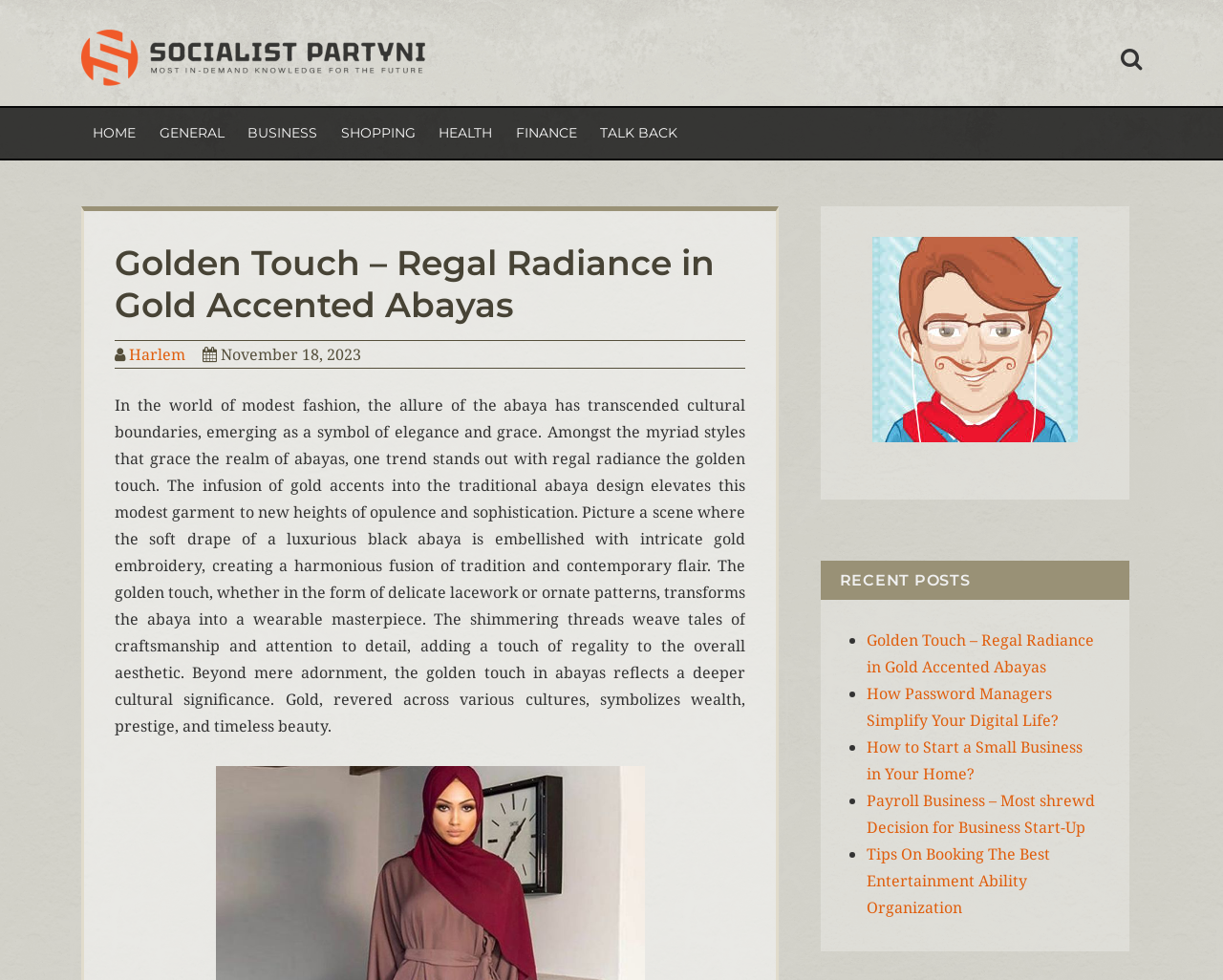Predict the bounding box coordinates of the area that should be clicked to accomplish the following instruction: "Visit the 'TALK BACK' page". The bounding box coordinates should consist of four float numbers between 0 and 1, i.e., [left, top, right, bottom].

[0.481, 0.118, 0.564, 0.154]